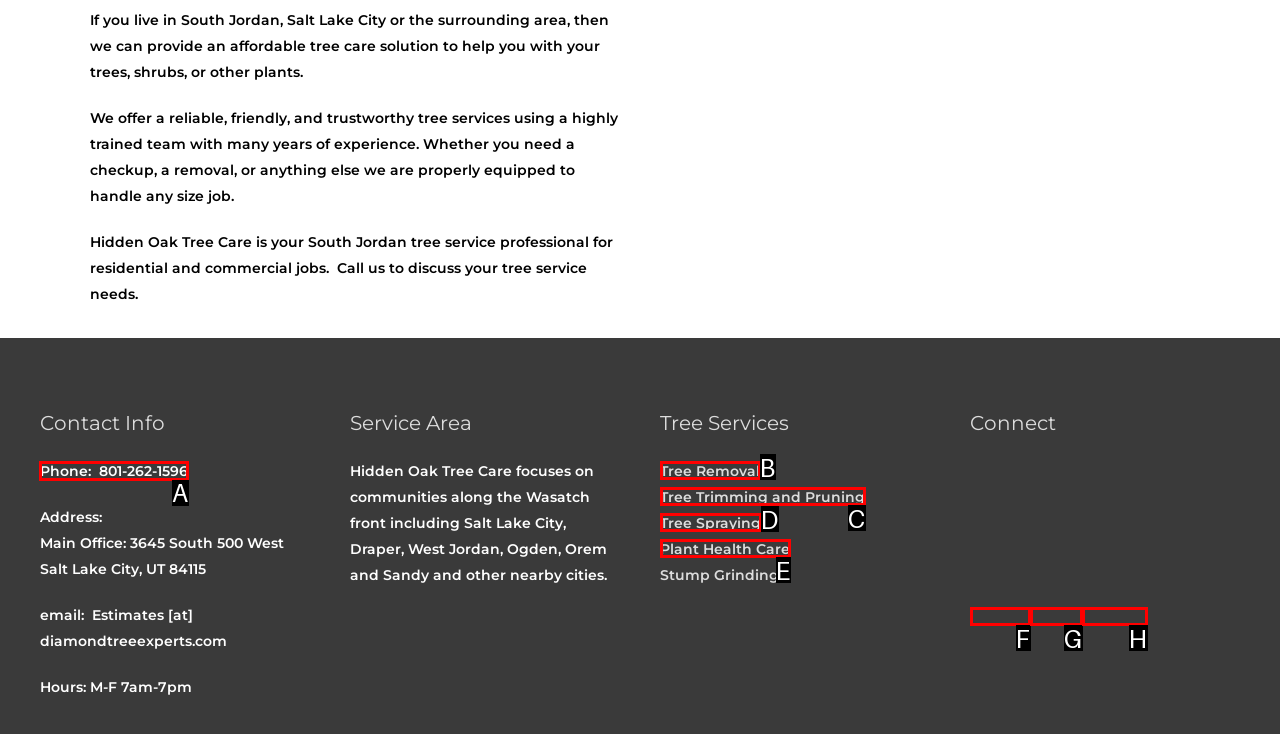Select the appropriate HTML element to click for the following task: read about LOVE WEIGHS HEAVILY
Answer with the letter of the selected option from the given choices directly.

None